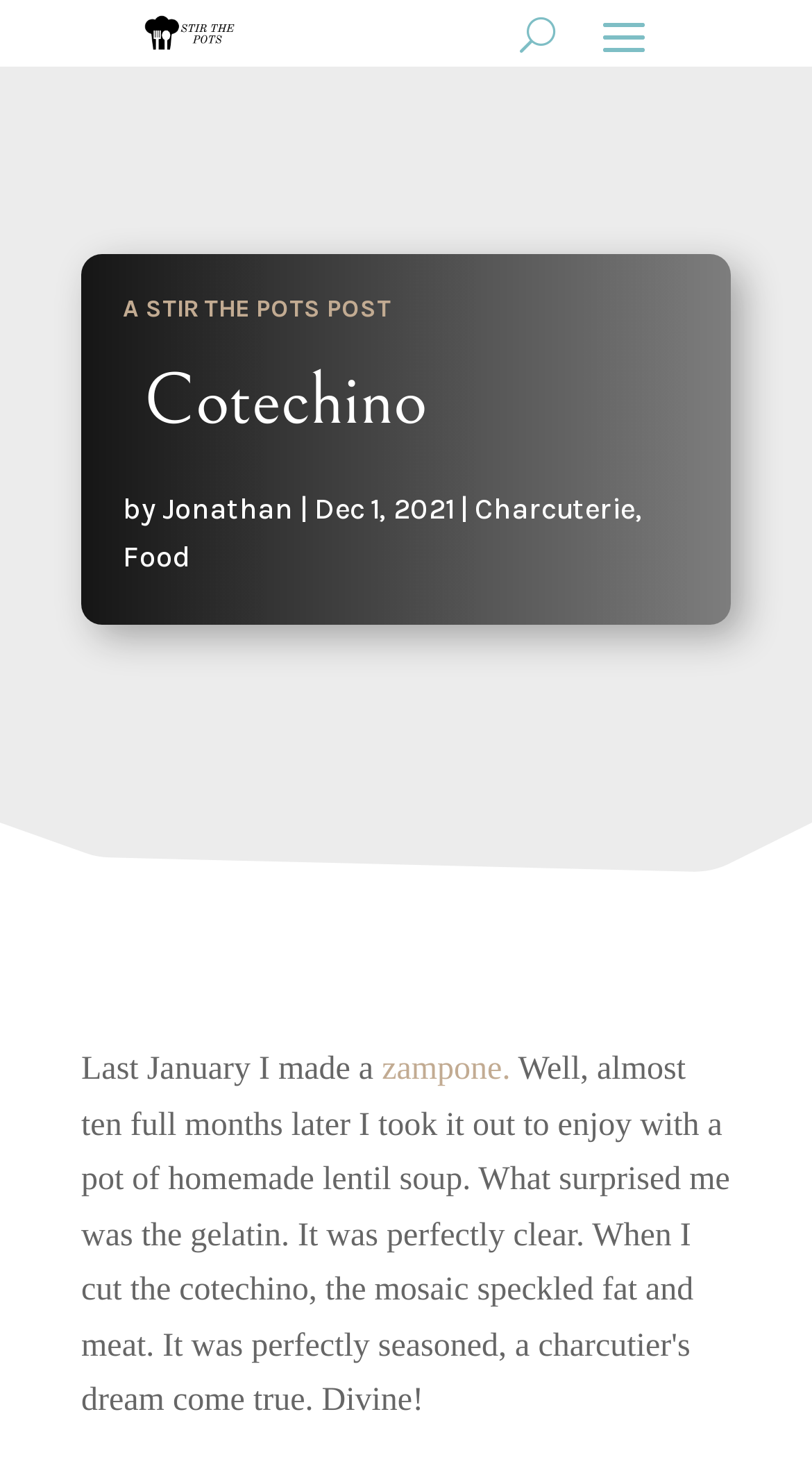Construct a comprehensive description capturing every detail on the webpage.

The webpage is about a blog post titled "Cotechino" from "Stir the Pots". At the top left, there is a link. On the top right, there is a button labeled "U". Below the button, there are two headings, one reading "A STIR THE POTS POST" and the other "Cotechino". 

Under the headings, there is a section with the author's information, including the text "by", a link to the author's name "Jonathan", a vertical bar, and the date "Dec 1, 2021". To the right of the author's information, there are two links, "Charcuterie" and "Food", which are likely categories or tags related to the post.

The main content of the post starts below the author's information, with a paragraph of text that begins with "Last January I made a". The paragraph includes a link to "zampone", which is likely a related topic or a previous post.